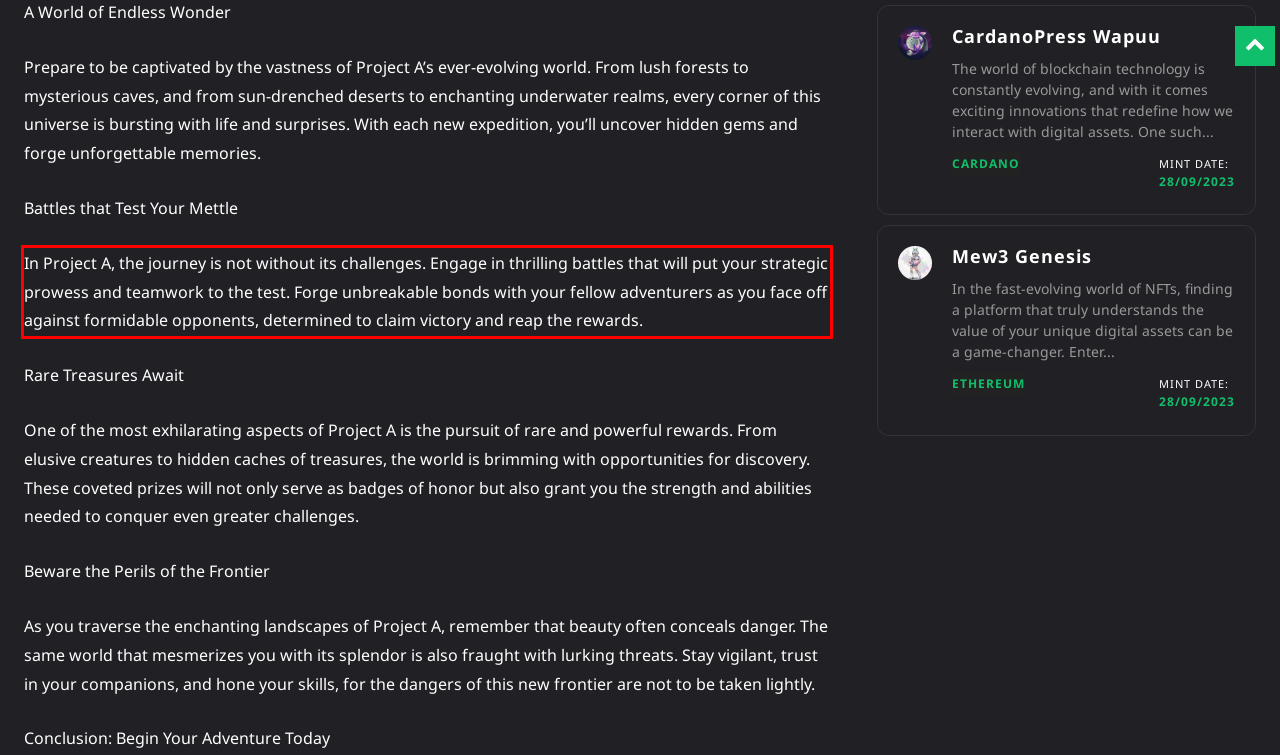Examine the webpage screenshot and use OCR to obtain the text inside the red bounding box.

In Project A, the journey is not without its challenges. Engage in thrilling battles that will put your strategic prowess and teamwork to the test. Forge unbreakable bonds with your fellow adventurers as you face off against formidable opponents, determined to claim victory and reap the rewards.